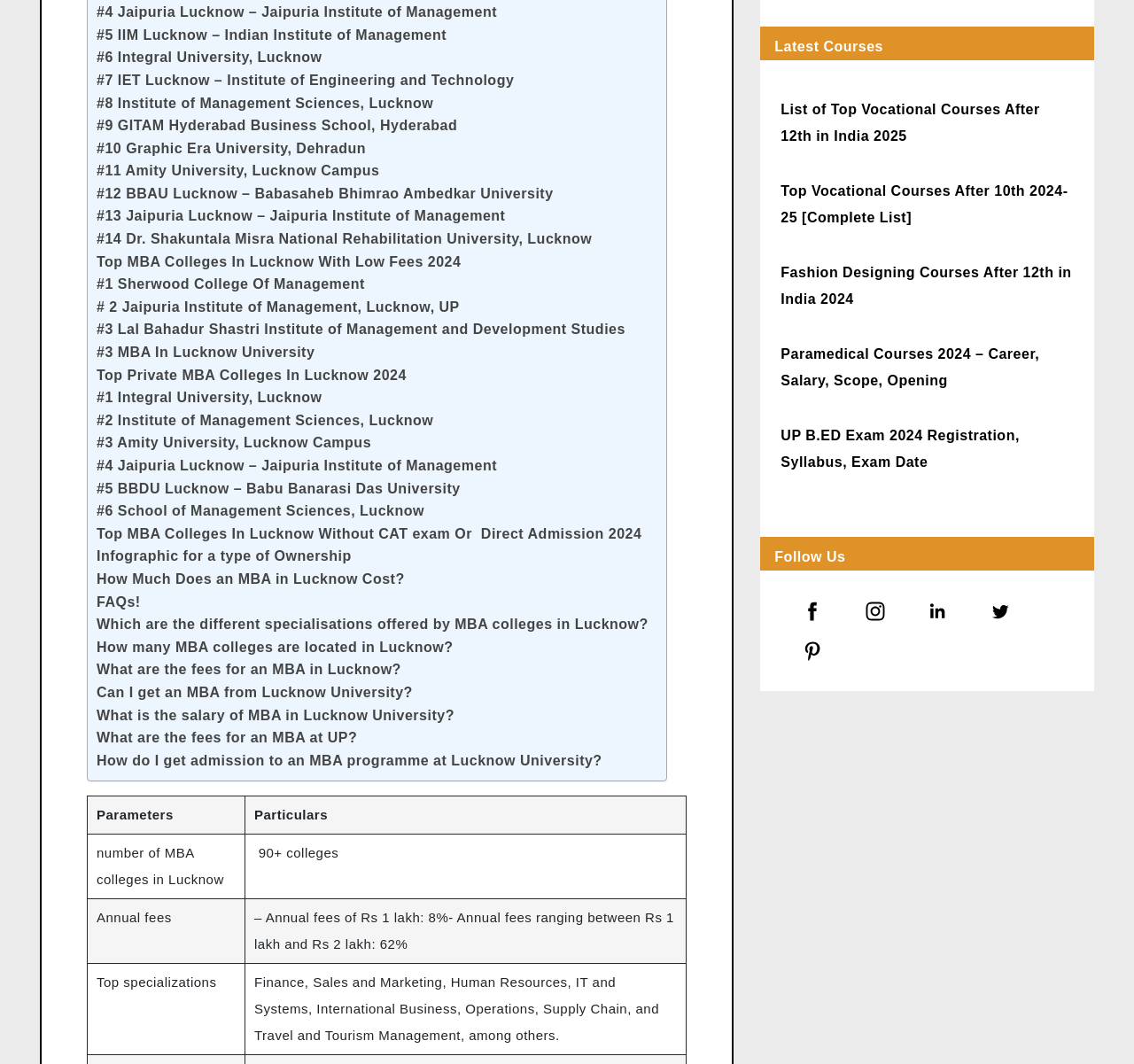What are the top specializations offered by MBA colleges in Lucknow?
We need a detailed and meticulous answer to the question.

The answer can be found in the gridcell of the table, where it is mentioned that top specializations offered by MBA colleges in Lucknow include Finance, Sales and Marketing, Human Resources, IT and Systems, International Business, Operations, Supply Chain, and Travel and Tourism Management, among others.